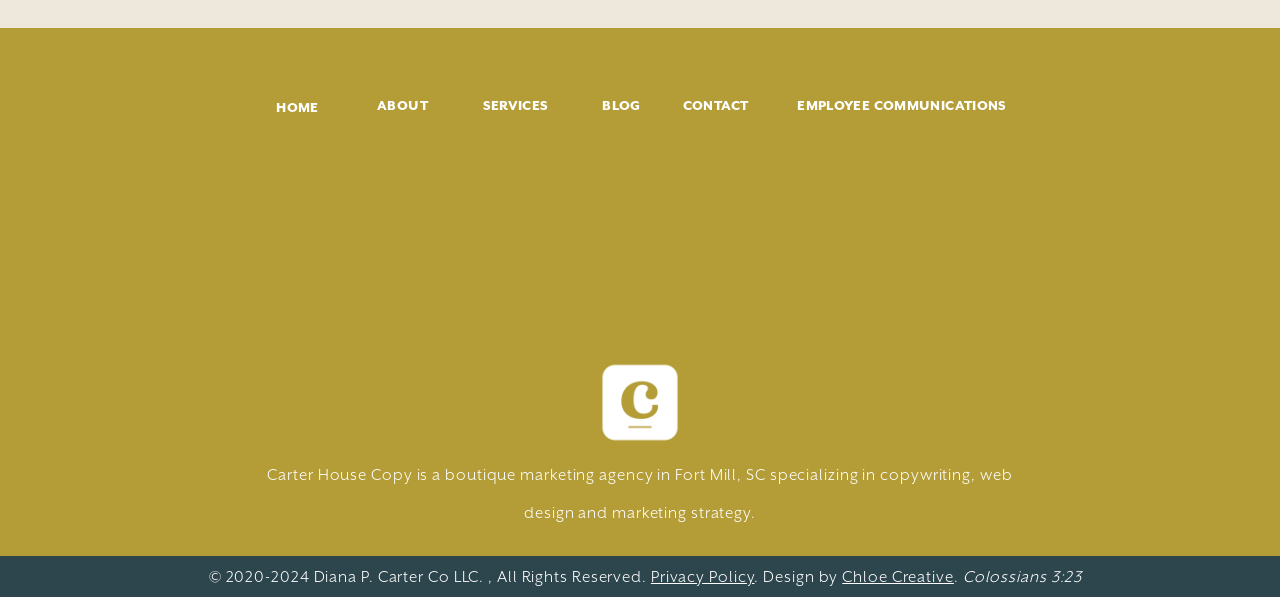Specify the bounding box coordinates of the region I need to click to perform the following instruction: "Watch the video shared on Tue Jan 02 2024". The coordinates must be four float numbers in the range of 0 to 1, i.e., [left, top, right, bottom].

[0.031, 0.246, 0.184, 0.575]